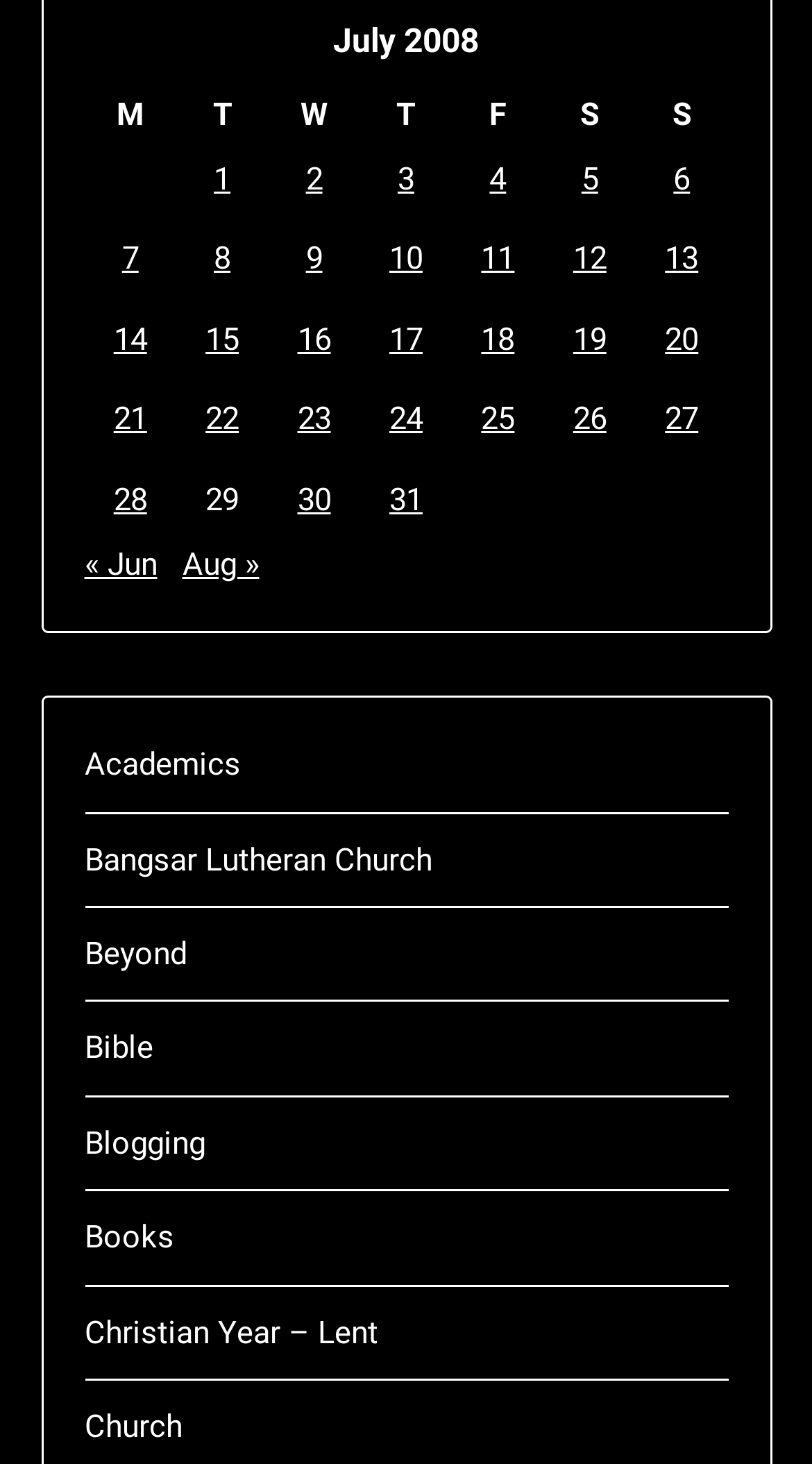Determine the bounding box coordinates of the region that needs to be clicked to achieve the task: "Go to previous month".

[0.104, 0.368, 0.896, 0.403]